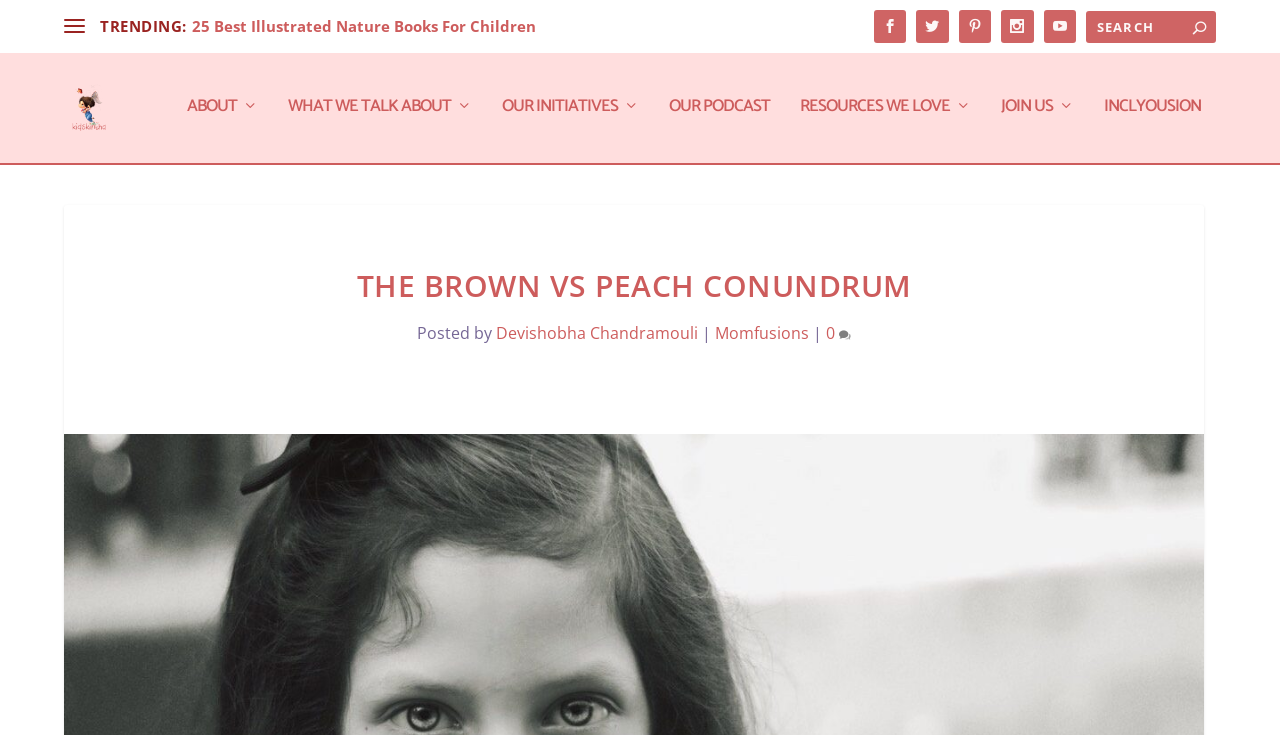How many social media links are there?
Using the information from the image, answer the question thoroughly.

I counted the number of link elements with Unicode characters that resemble social media icons, such as '', '', etc. There are six of them.